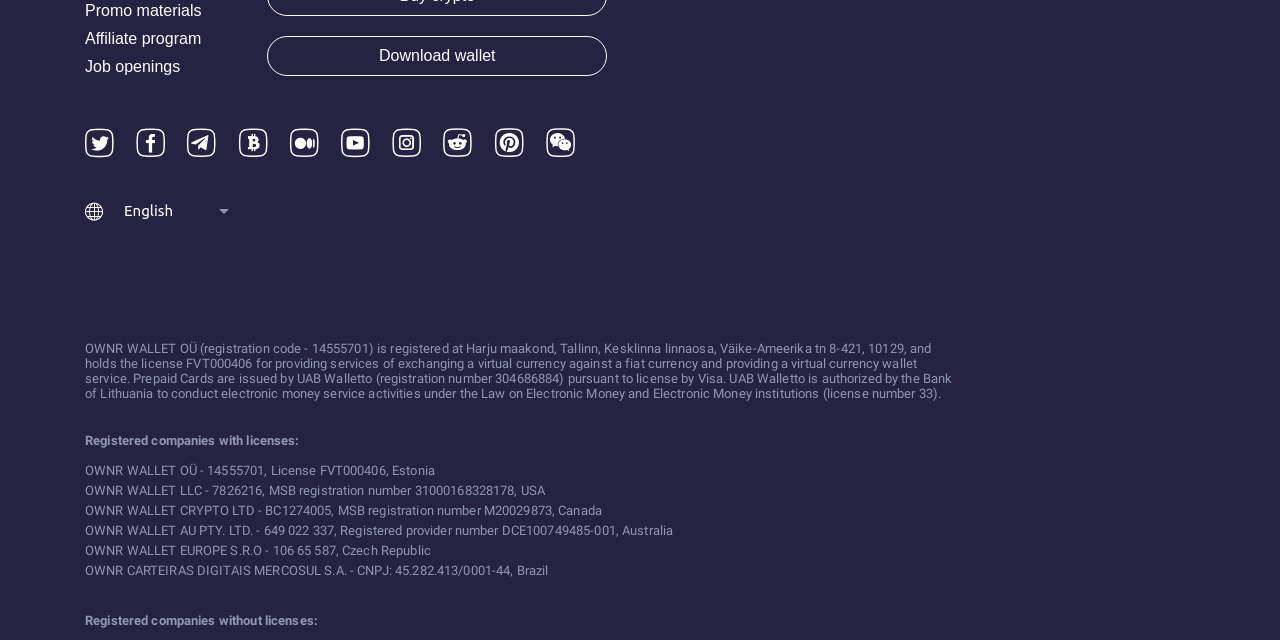Pinpoint the bounding box coordinates of the clickable area needed to execute the instruction: "Click on Twitter link". The coordinates should be specified as four float numbers between 0 and 1, i.e., [left, top, right, bottom].

[0.066, 0.198, 0.089, 0.252]